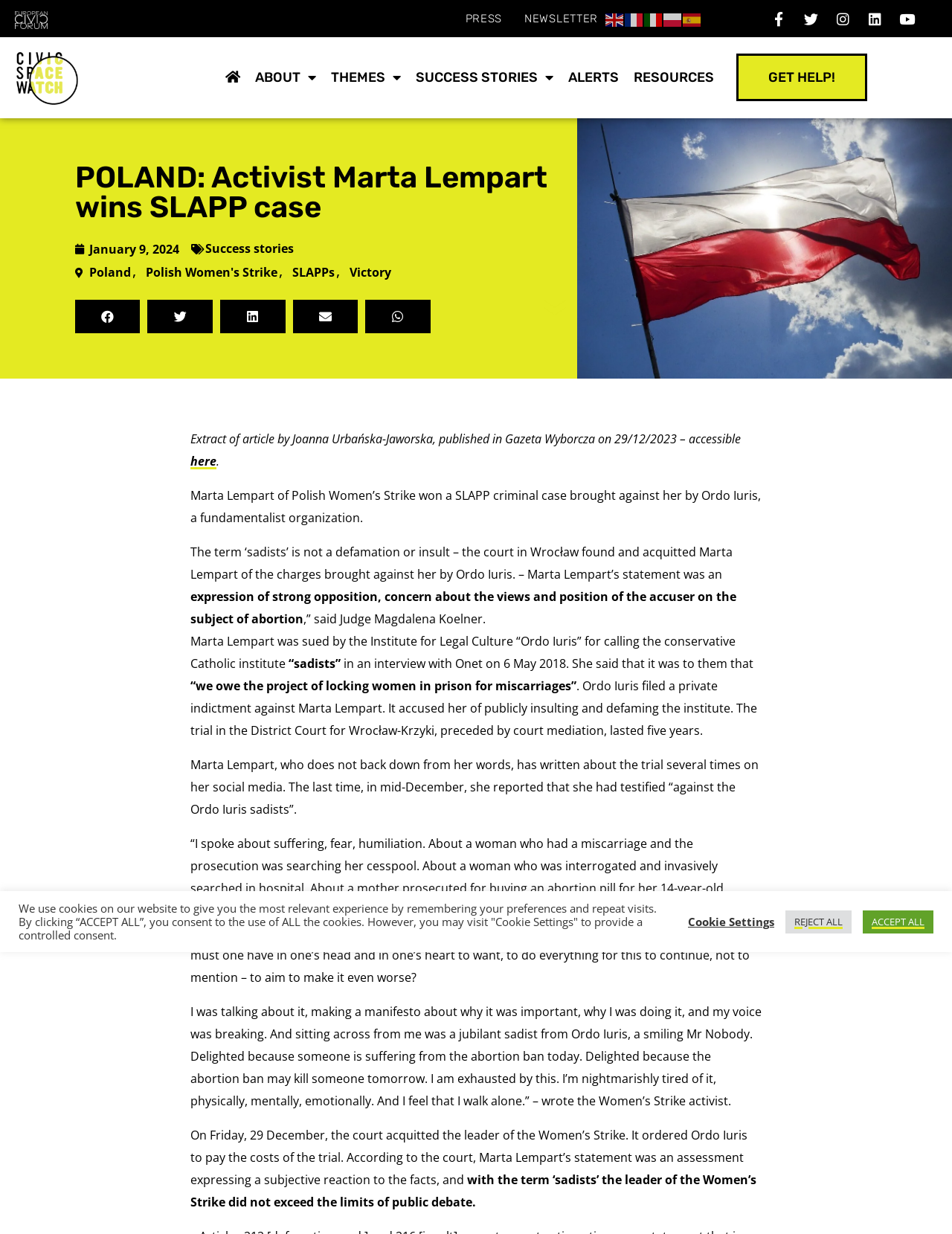Please indicate the bounding box coordinates of the element's region to be clicked to achieve the instruction: "View the profile of Andy". Provide the coordinates as four float numbers between 0 and 1, i.e., [left, top, right, bottom].

None